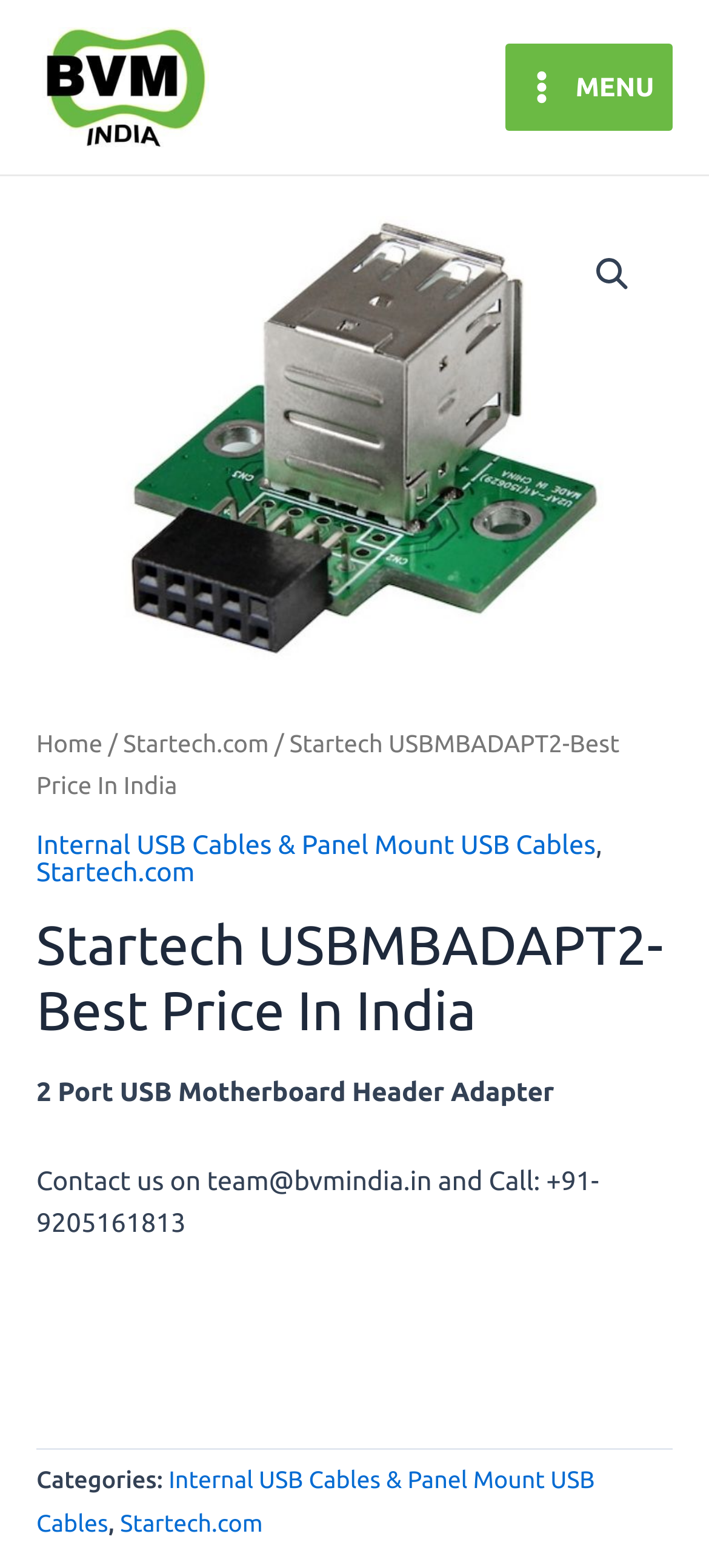How can I contact the company?
Using the image, answer in one word or phrase.

team@bvmindia.in or +91-9205161813